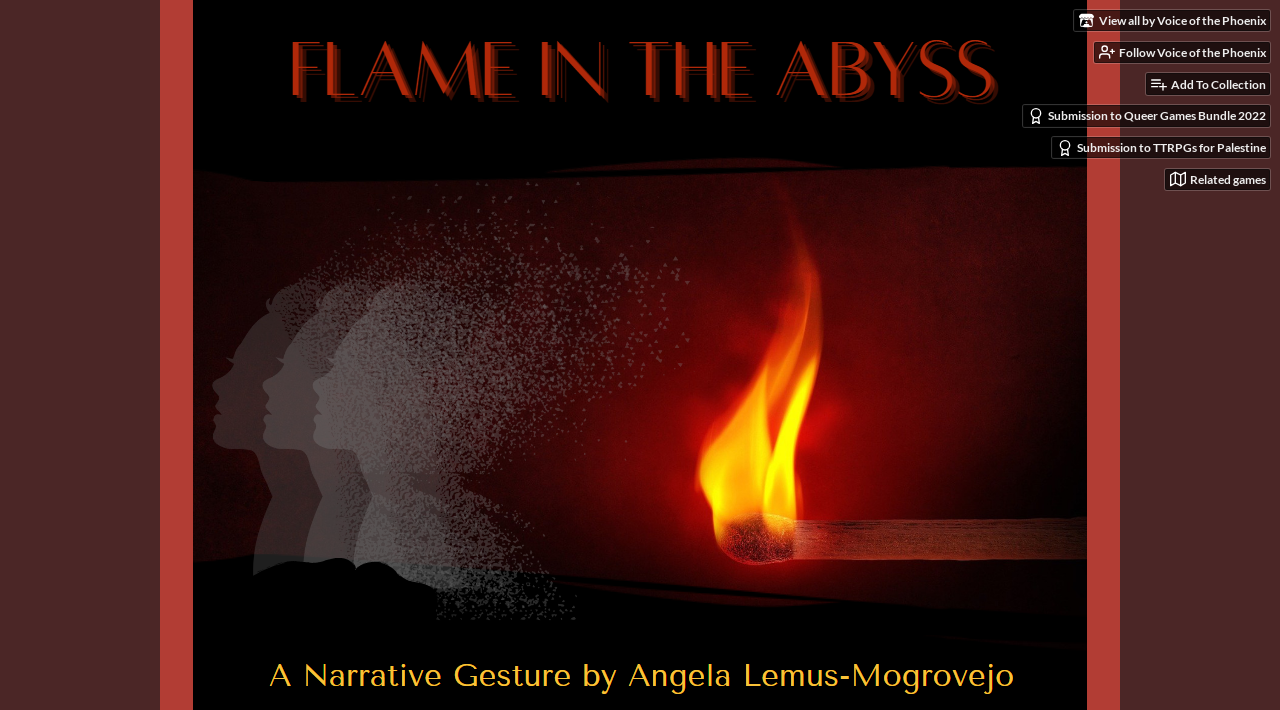Find the coordinates for the bounding box of the element with this description: "ROCK Counseling Ministries".

None